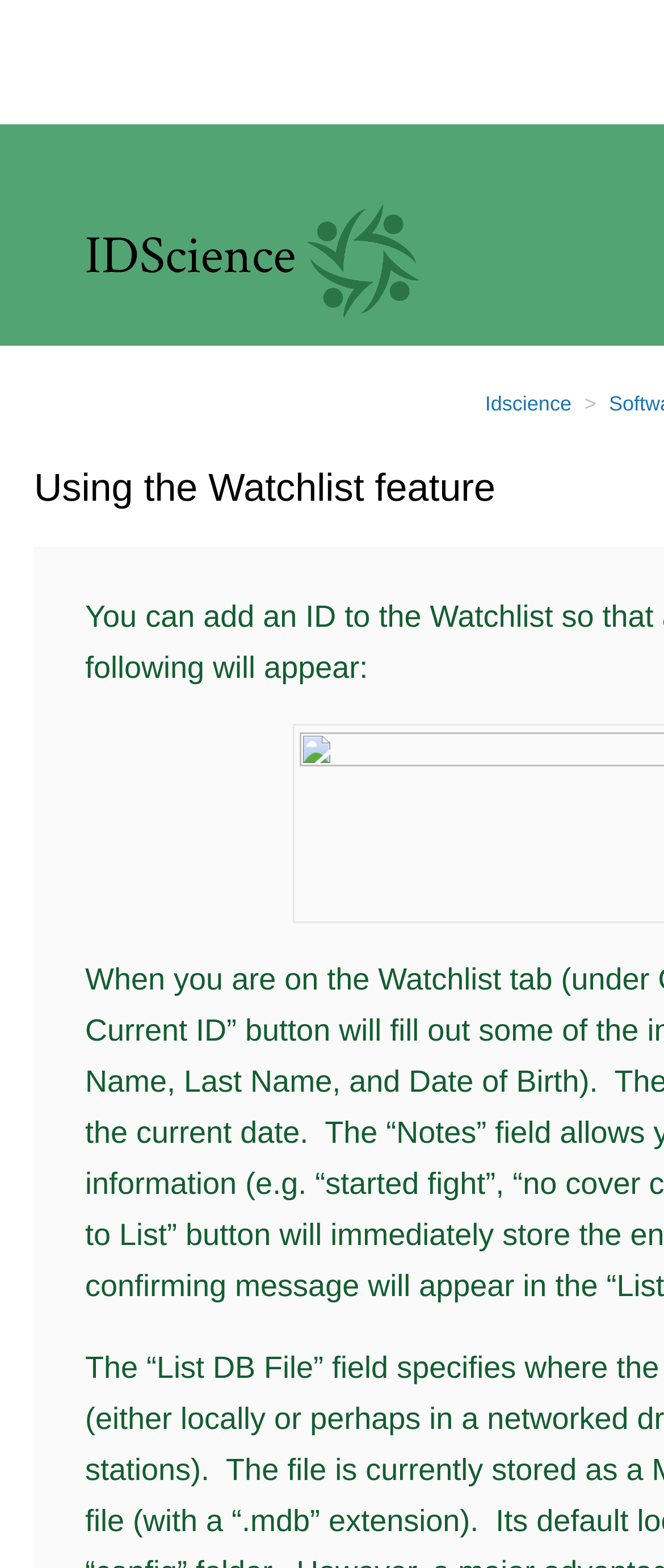Please find and report the primary heading text from the webpage.

Using the Watchlist feature